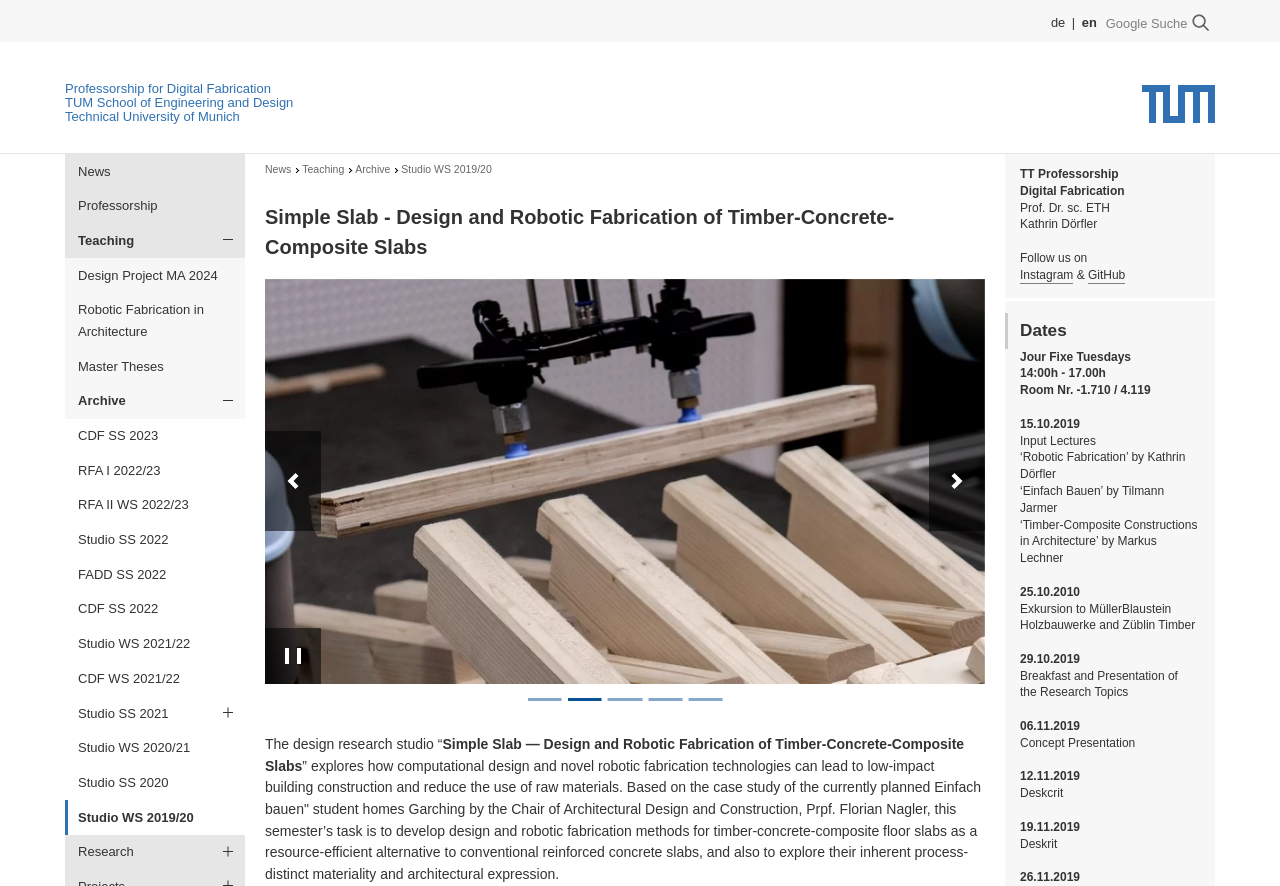Determine the bounding box coordinates of the clickable region to follow the instruction: "Explore the Research page".

[0.051, 0.942, 0.191, 0.981]